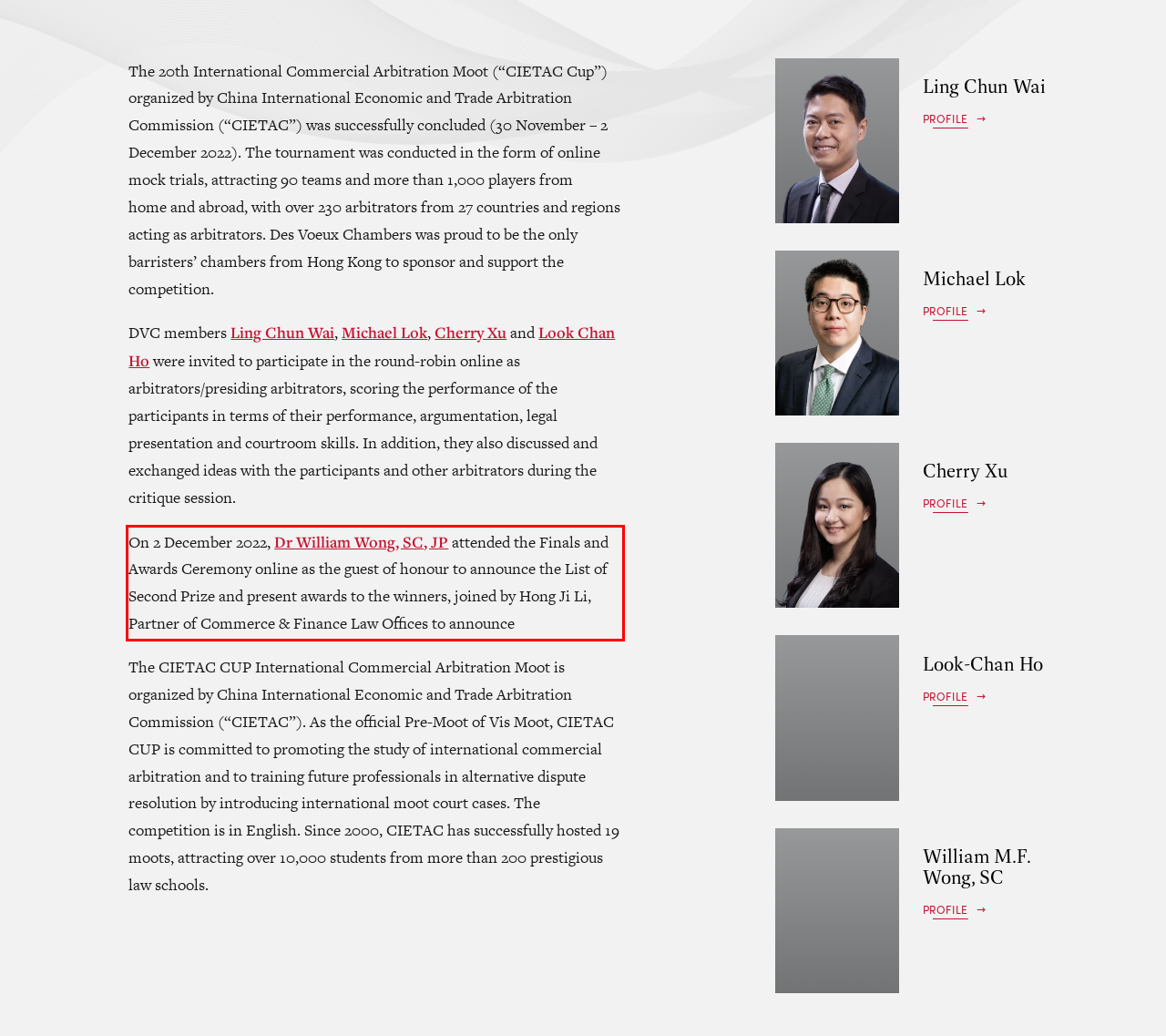Look at the screenshot of the webpage, locate the red rectangle bounding box, and generate the text content that it contains.

On 2 December 2022, Dr William Wong, SC, JP attended the Finals and Awards Ceremony online as the guest of honour to announce the List of Second Prize and present awards to the winners, joined by Hong Ji Li, Partner of Commerce & Finance Law Offices to announce